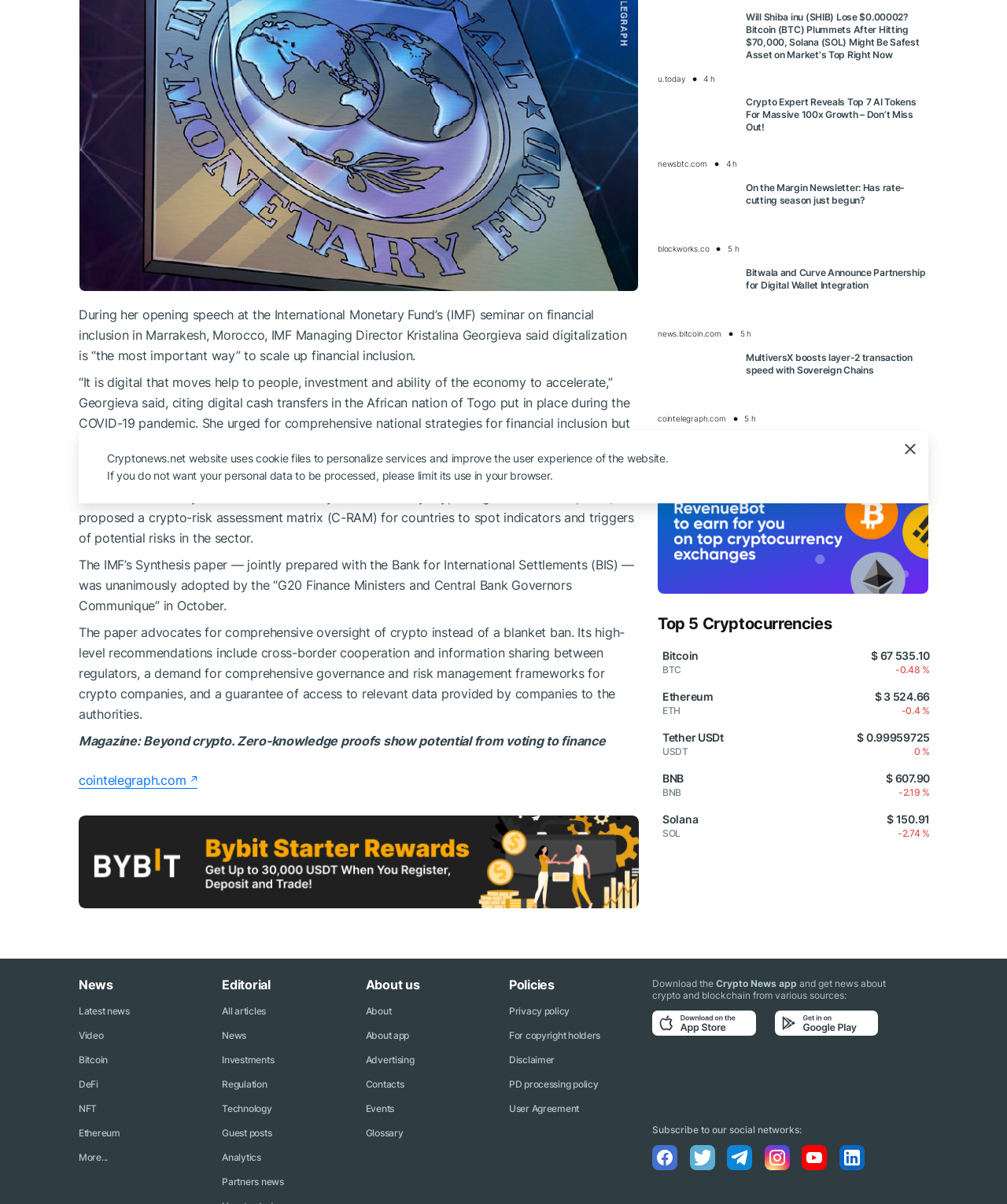Locate the bounding box of the user interface element based on this description: "Partners news".

[0.221, 0.976, 0.282, 0.986]